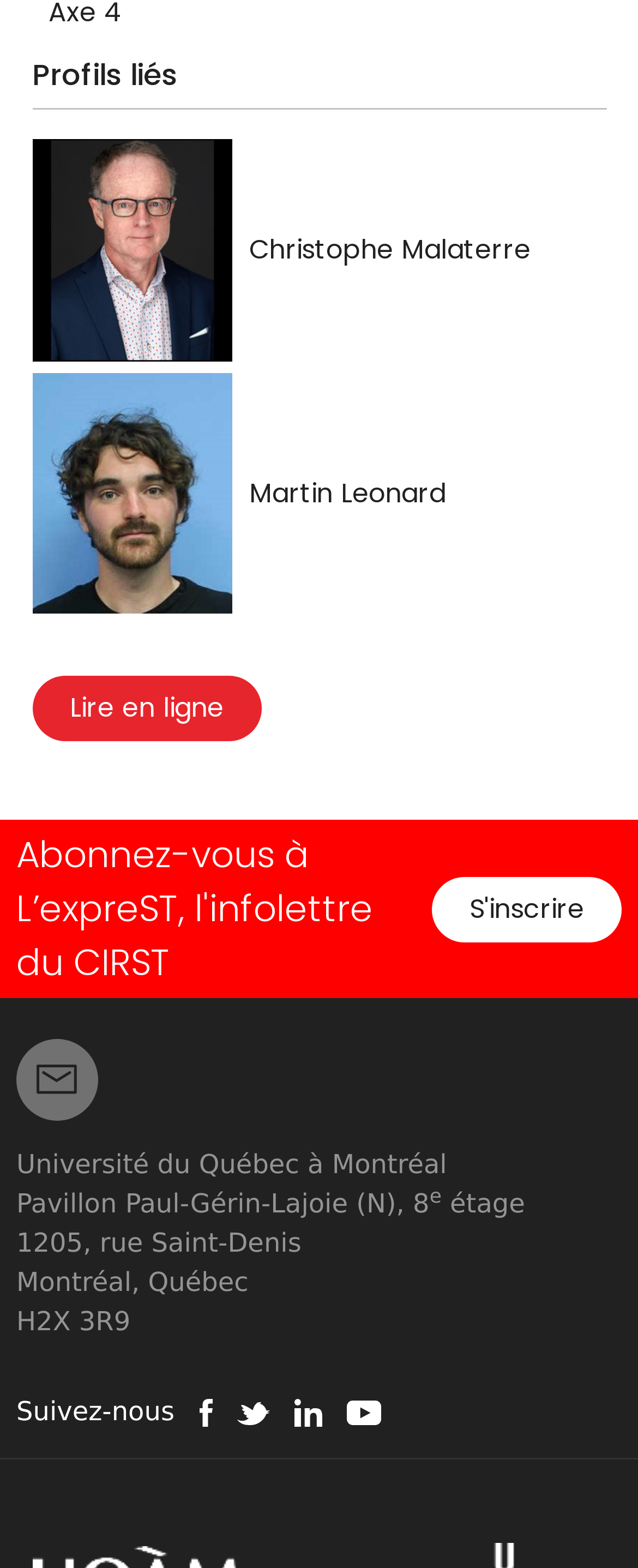Can you specify the bounding box coordinates of the area that needs to be clicked to fulfill the following instruction: "Click on the link to Christophe Malaterre's profile"?

[0.391, 0.147, 0.832, 0.171]